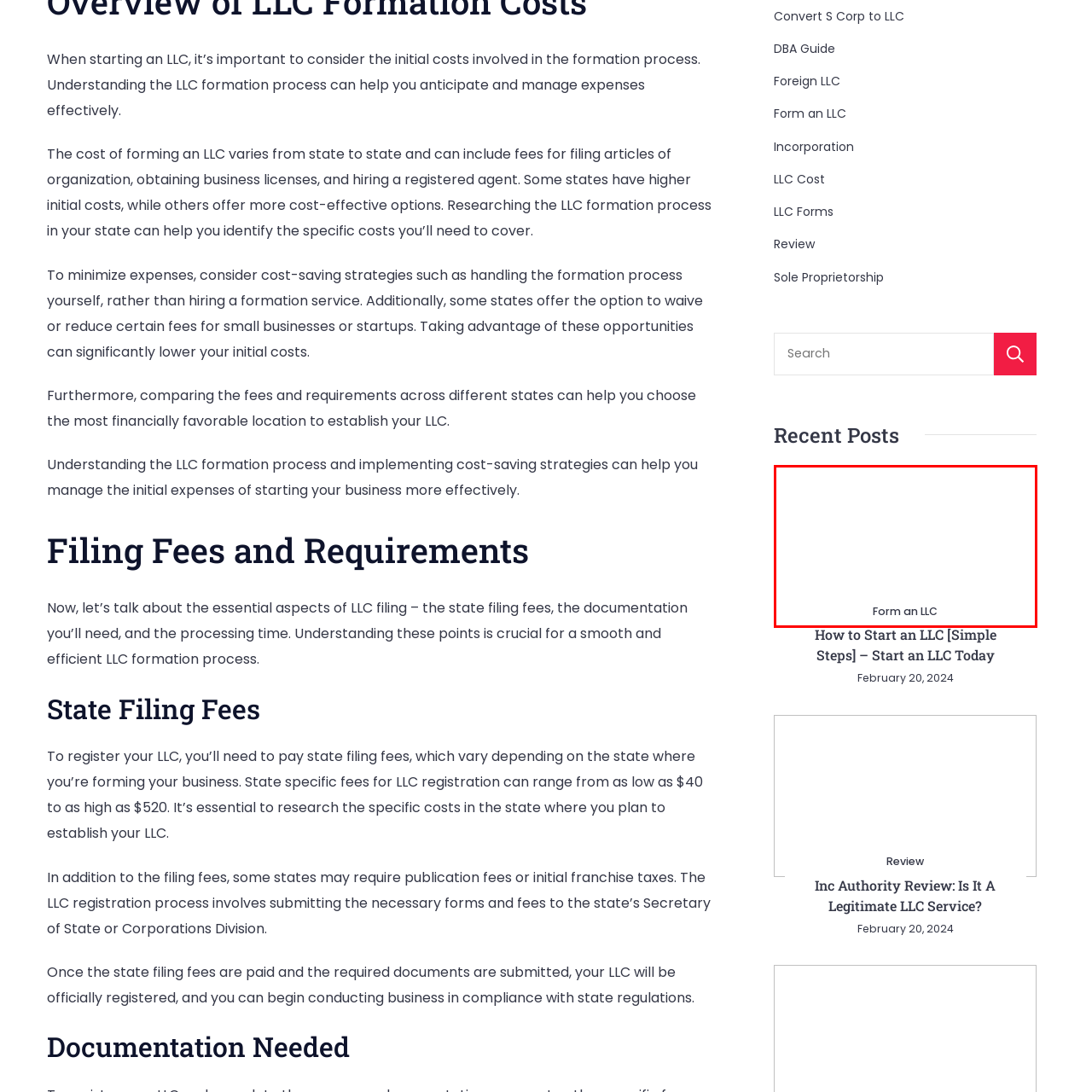What type of business structure is discussed on the webpage?
Look closely at the image inside the red bounding box and answer the question with as much detail as possible.

The webpage discusses the LLC business structure, as evident from the text 'Form an LLC' and the associated content on the page, which likely includes discussions about the initial costs, necessary documentation, and critical filing fees required in the LLC formation process.